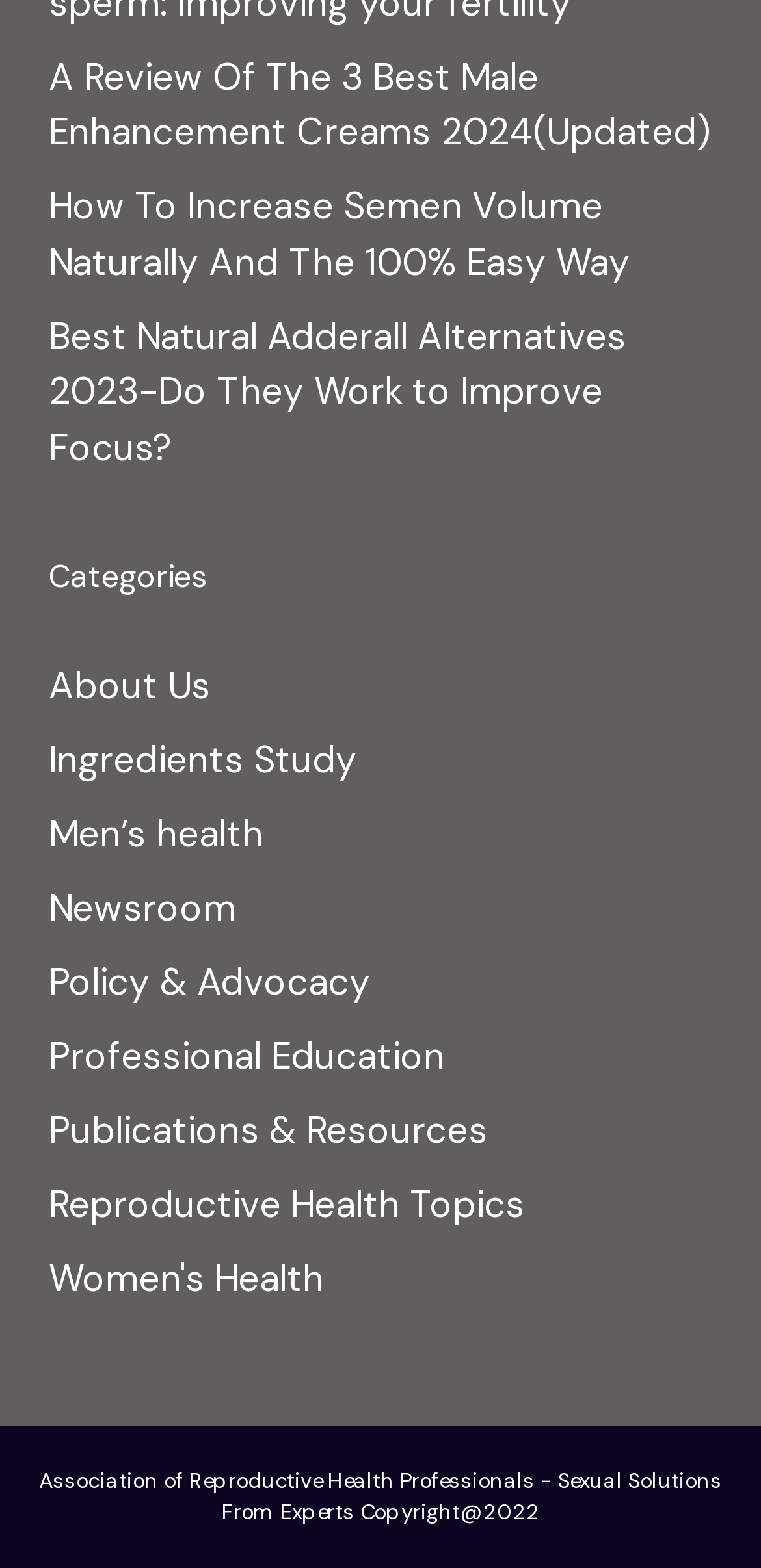Please find the bounding box for the UI component described as follows: "Publications & Resources".

[0.064, 0.705, 0.641, 0.737]